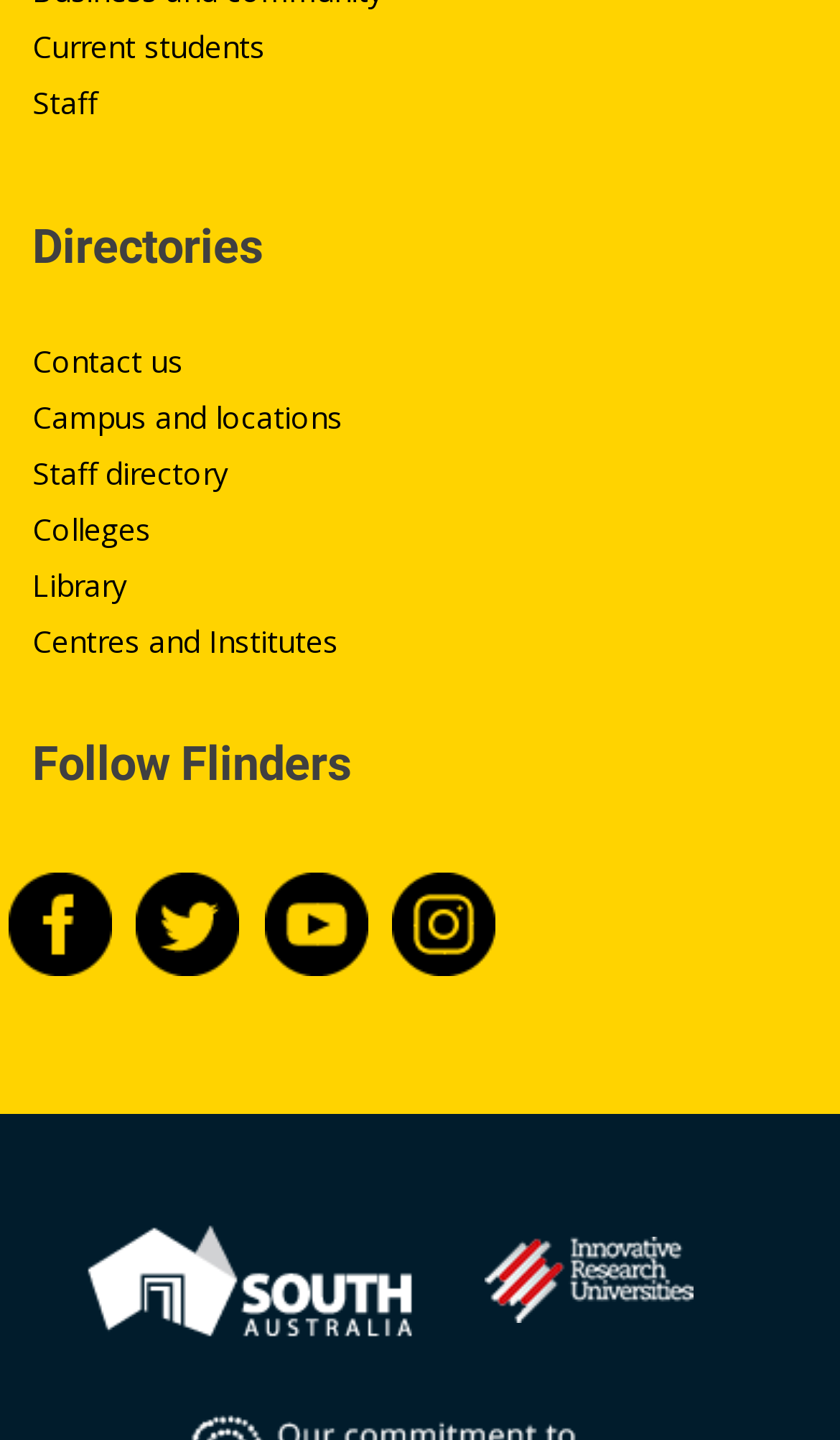Specify the bounding box coordinates of the element's area that should be clicked to execute the given instruction: "Go to Library". The coordinates should be four float numbers between 0 and 1, i.e., [left, top, right, bottom].

[0.038, 0.391, 0.151, 0.42]